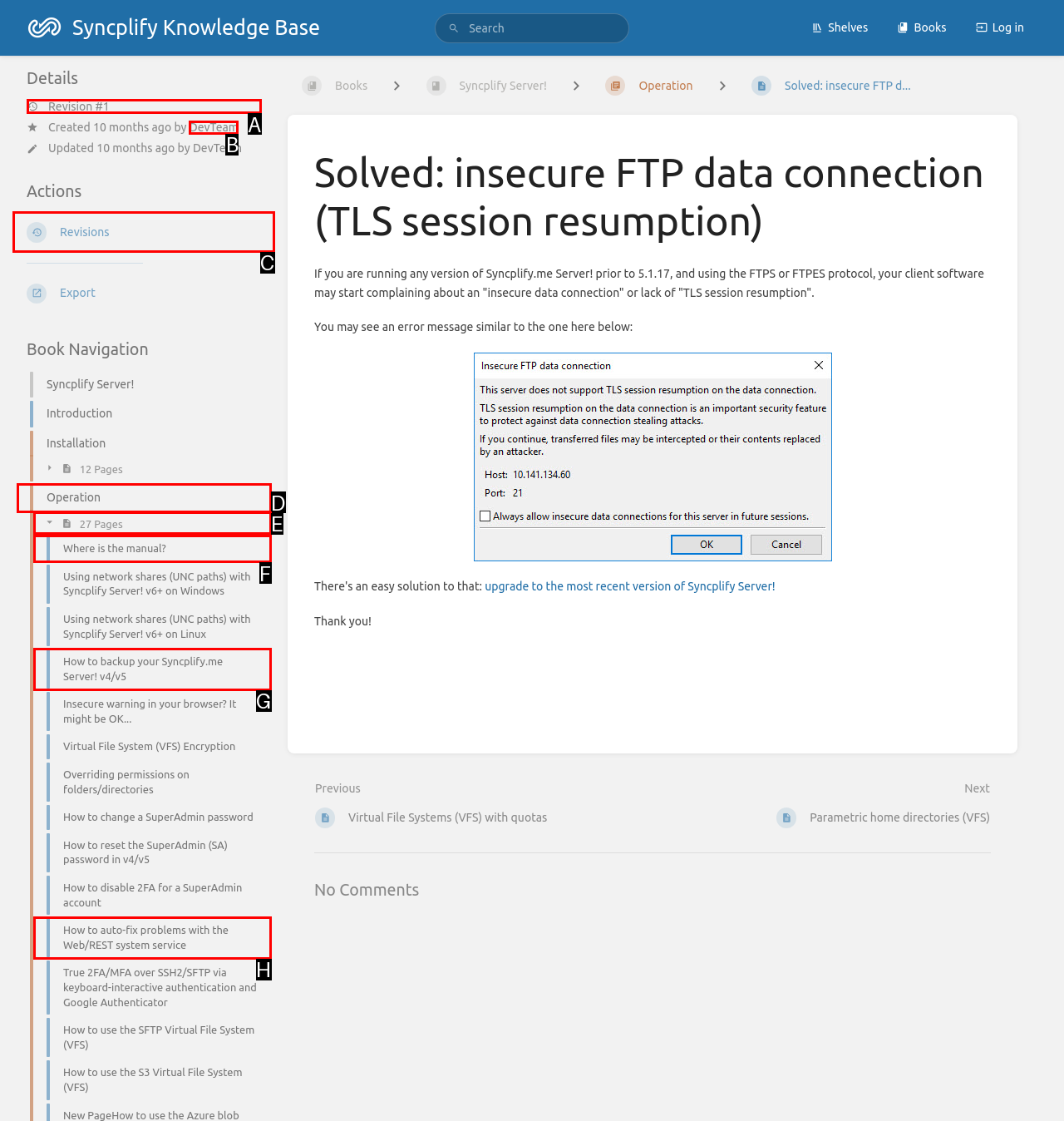Identify the correct UI element to click on to achieve the task: View the revisions. Provide the letter of the appropriate element directly from the available choices.

C